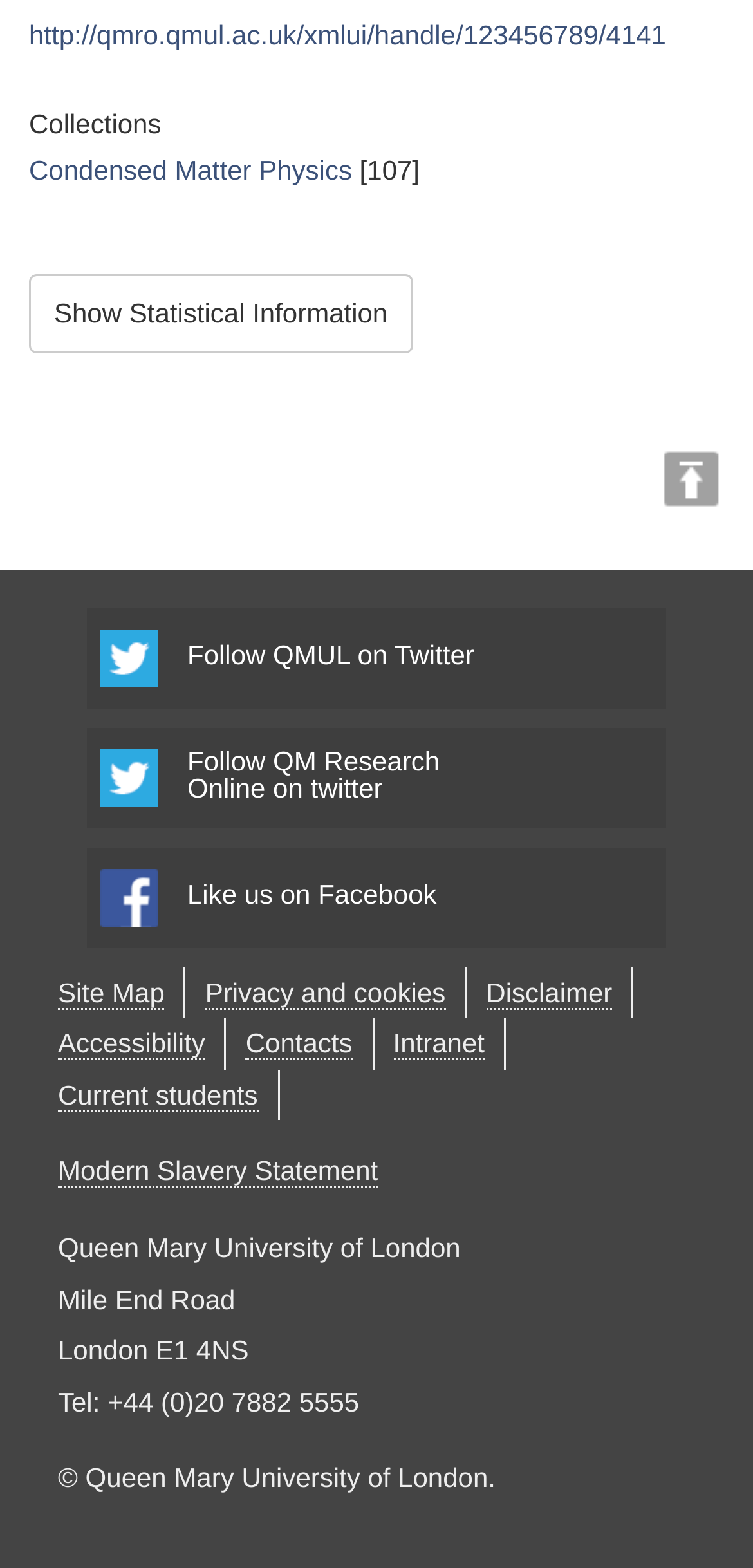Please determine the bounding box coordinates of the element's region to click in order to carry out the following instruction: "View Collections". The coordinates should be four float numbers between 0 and 1, i.e., [left, top, right, bottom].

[0.038, 0.07, 0.962, 0.089]